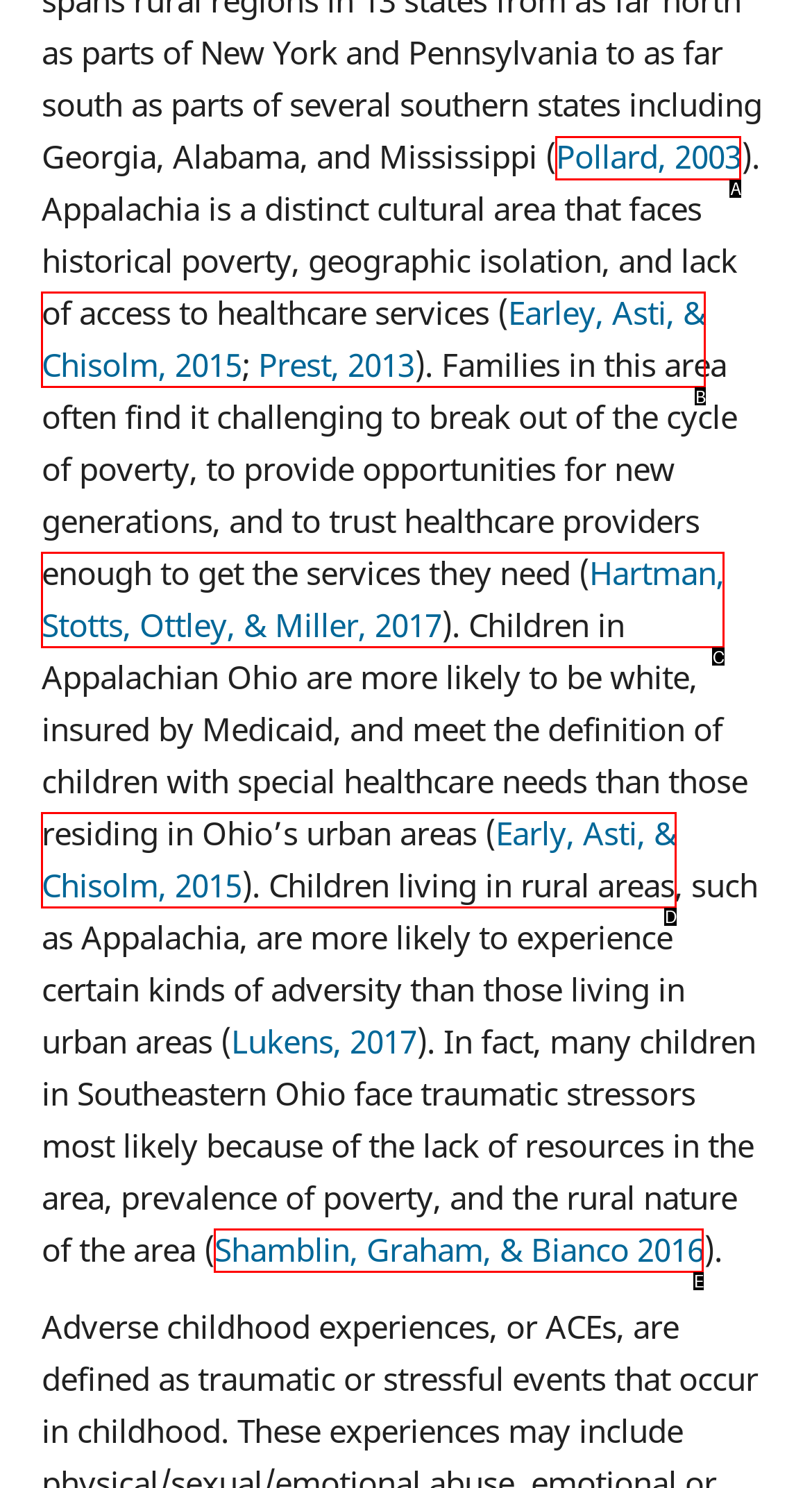Using the provided description: Earley, Asti, & Chisolm, 2015, select the HTML element that corresponds to it. Indicate your choice with the option's letter.

B